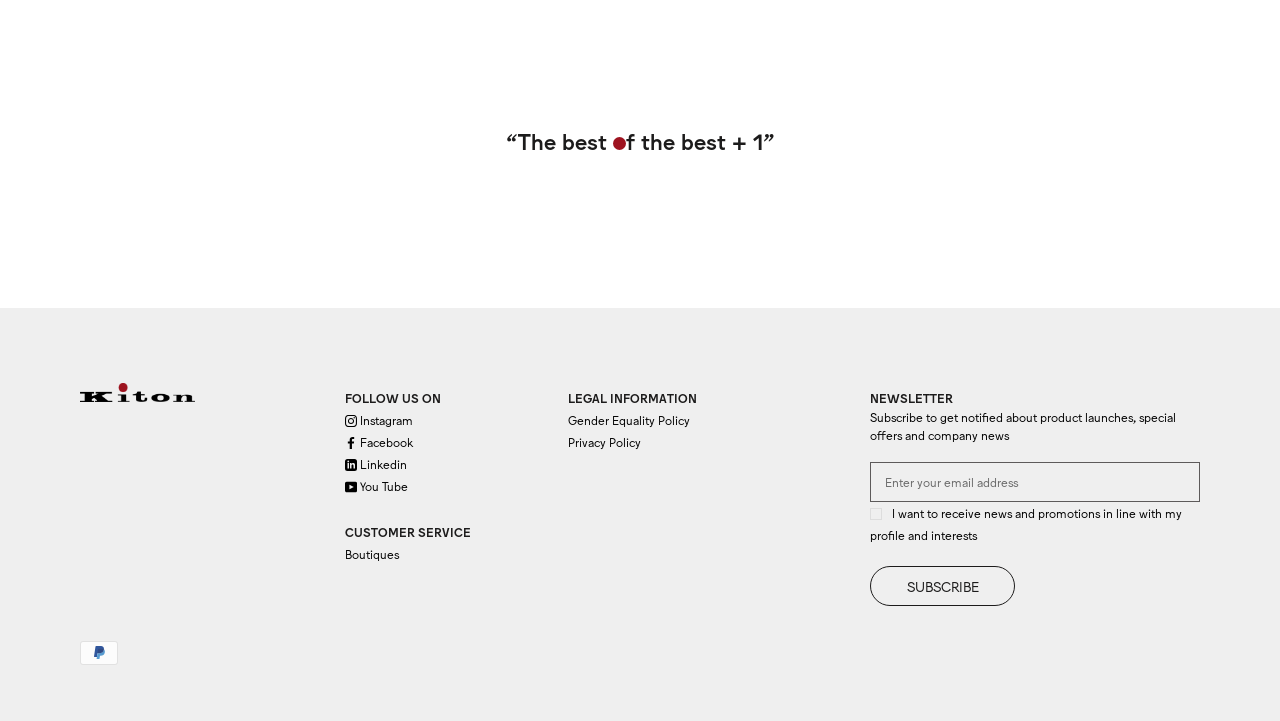What is the purpose of the newsletter section?
Please look at the screenshot and answer using one word or phrase.

To subscribe to product launches and company news